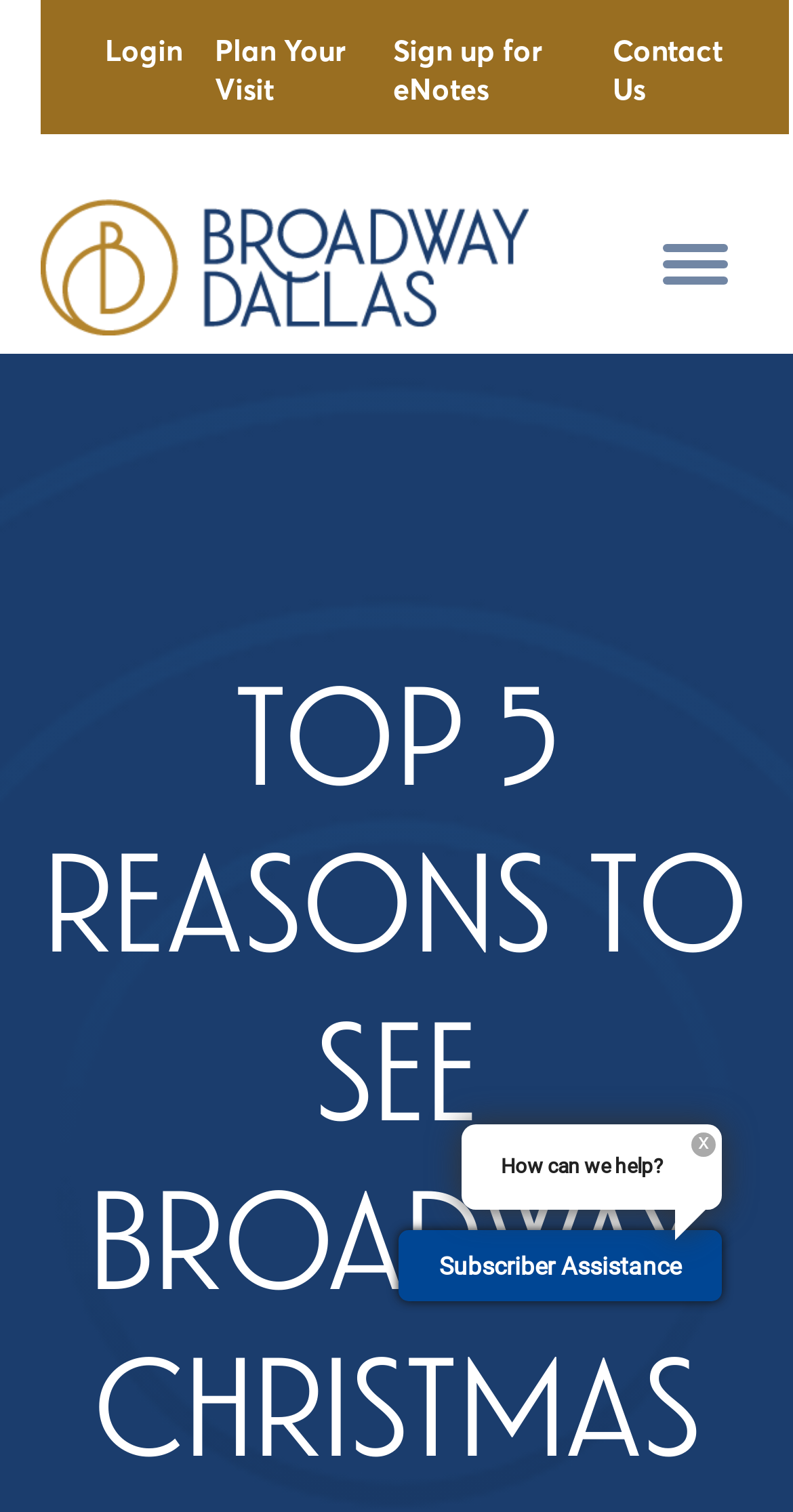What is the name of the website?
Refer to the screenshot and deliver a thorough answer to the question presented.

The name of the website can be determined by looking at the top-left corner of the webpage, where the logo and text 'Broadway Dallas' are located.